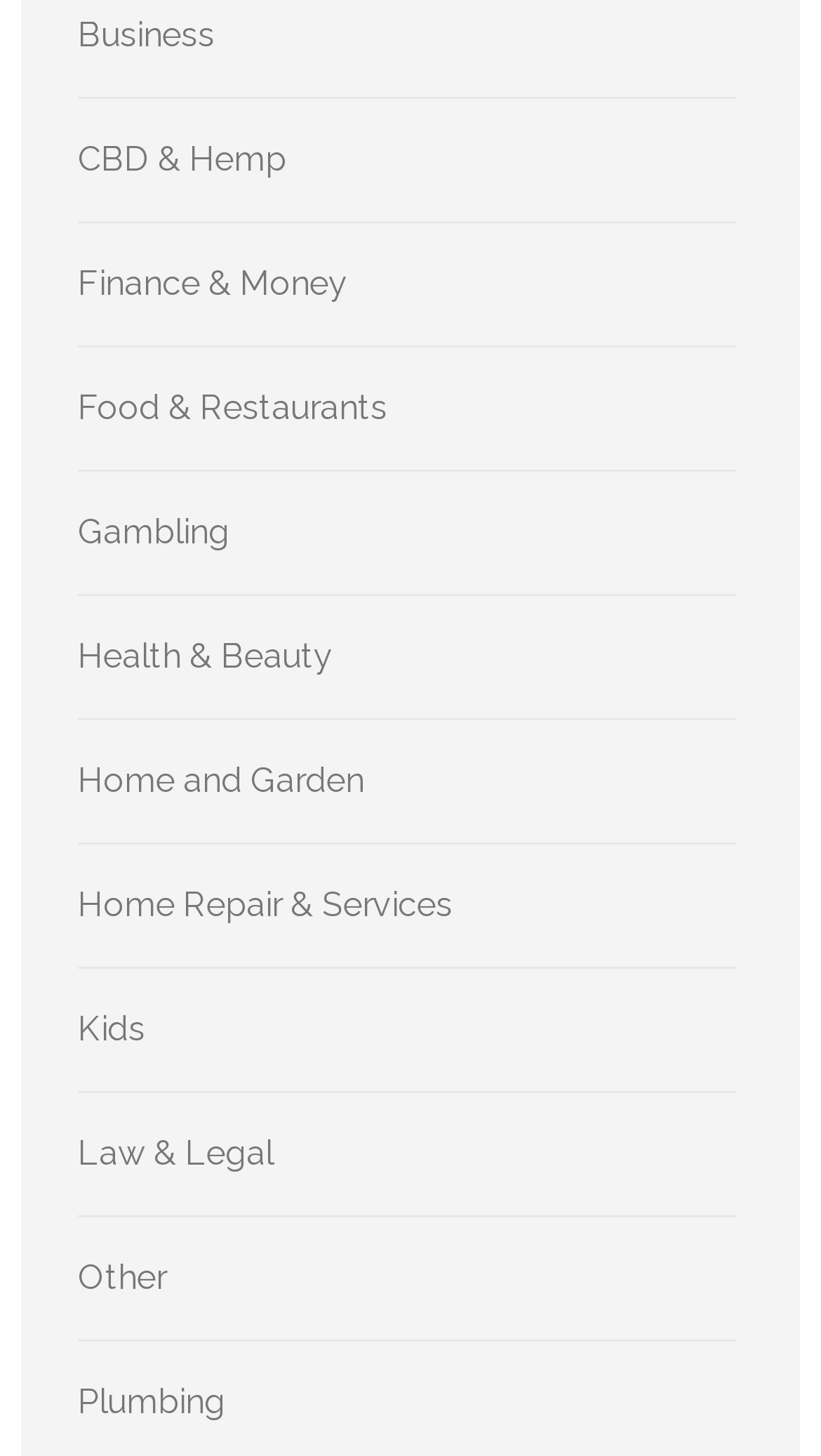Where is the 'Home and Garden' link located?
Using the image, elaborate on the answer with as much detail as possible.

By examining the bounding box coordinates of the 'Home and Garden' link, I can see that its y1 and y2 values are 0.523 and 0.55, respectively. This indicates that the link is located in the middle section of the webpage, and its x1 and x2 values are 0.095 and 0.444, respectively, which means it is positioned on the left side of the webpage.